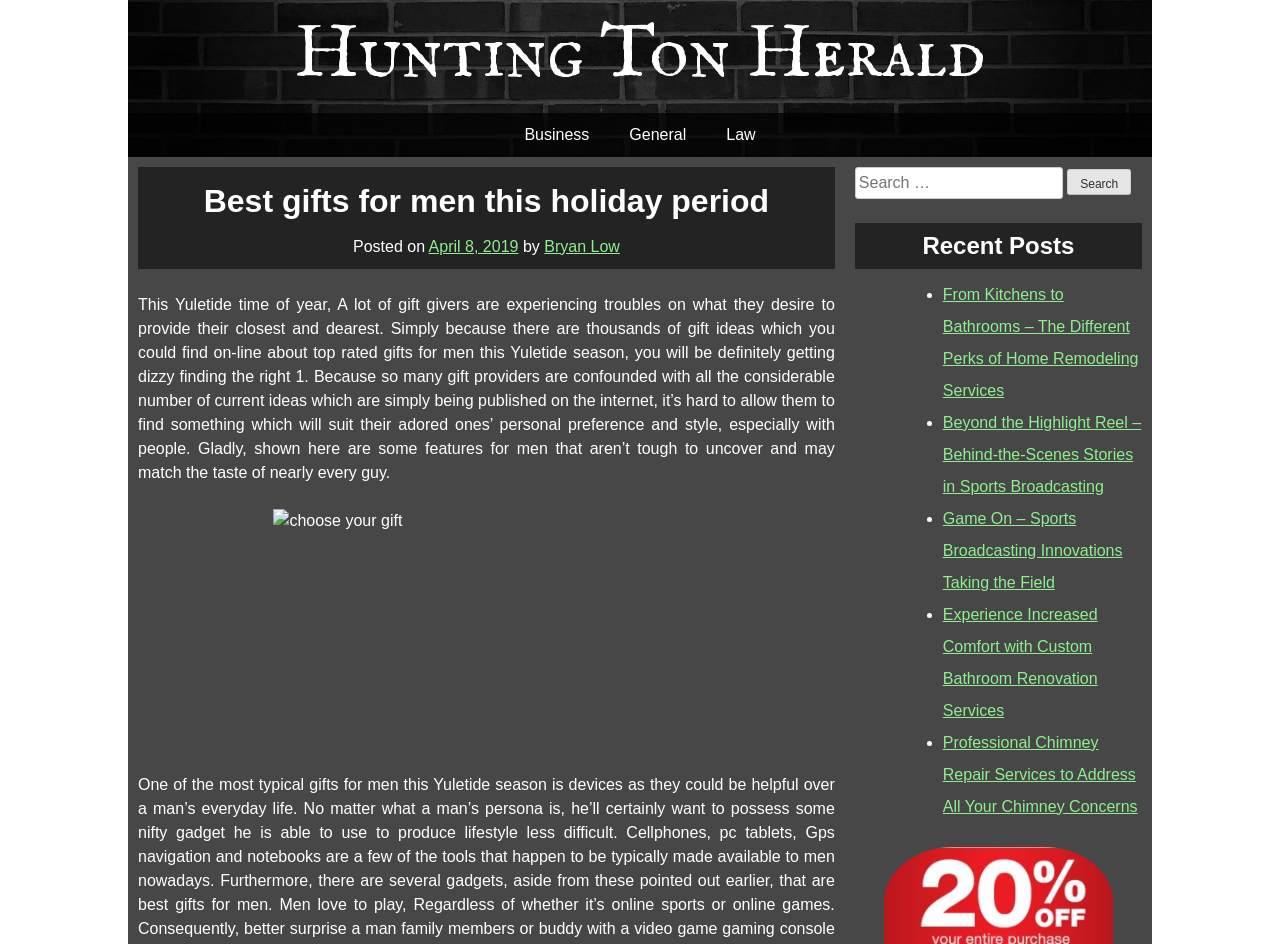Respond to the question below with a single word or phrase: What is the website about?

Gift ideas for men